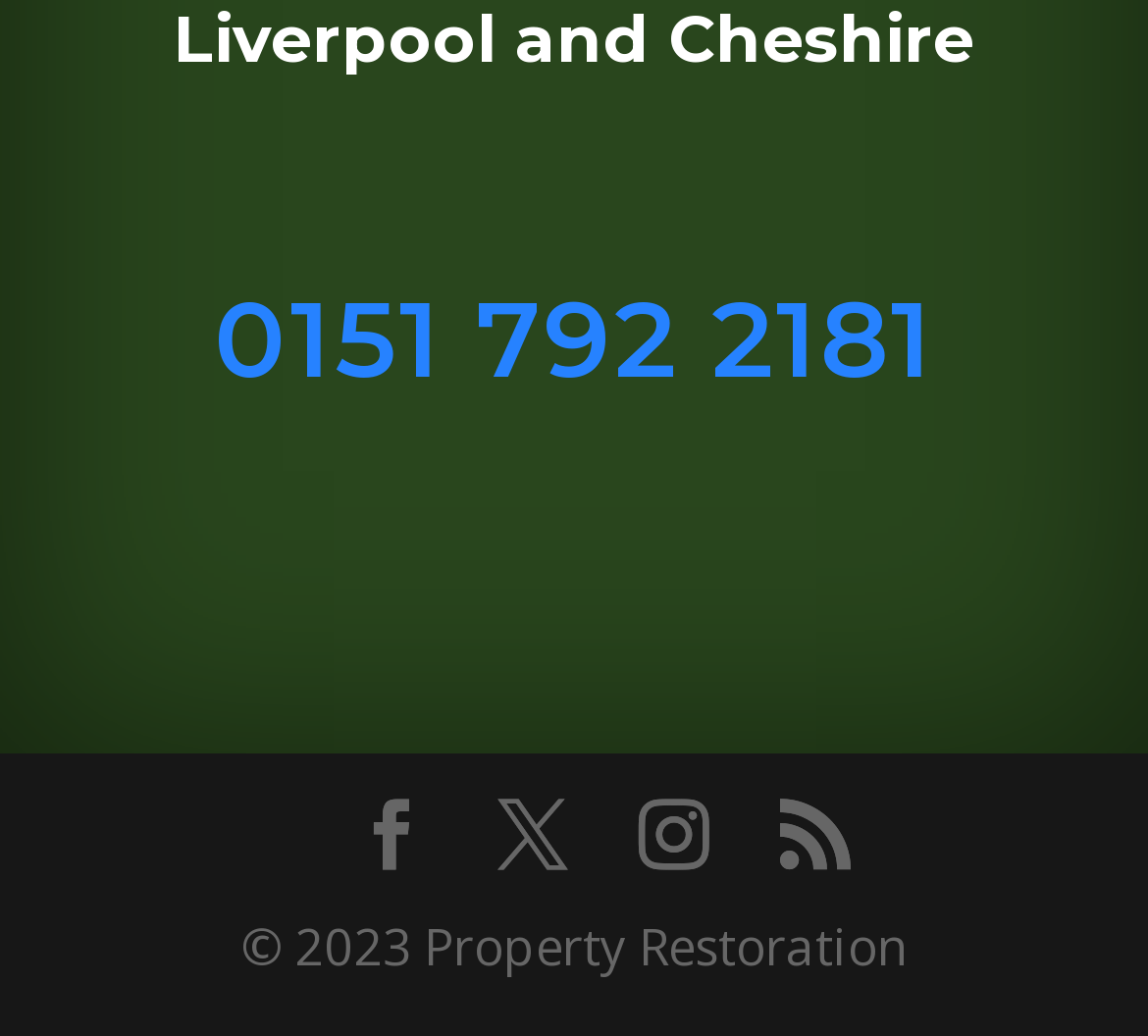How many social media links are there?
Please answer the question with a detailed and comprehensive explanation.

I counted the number of link elements with OCR text representing social media icons, which are '', '', '', and '', and found that there are 4 social media links.